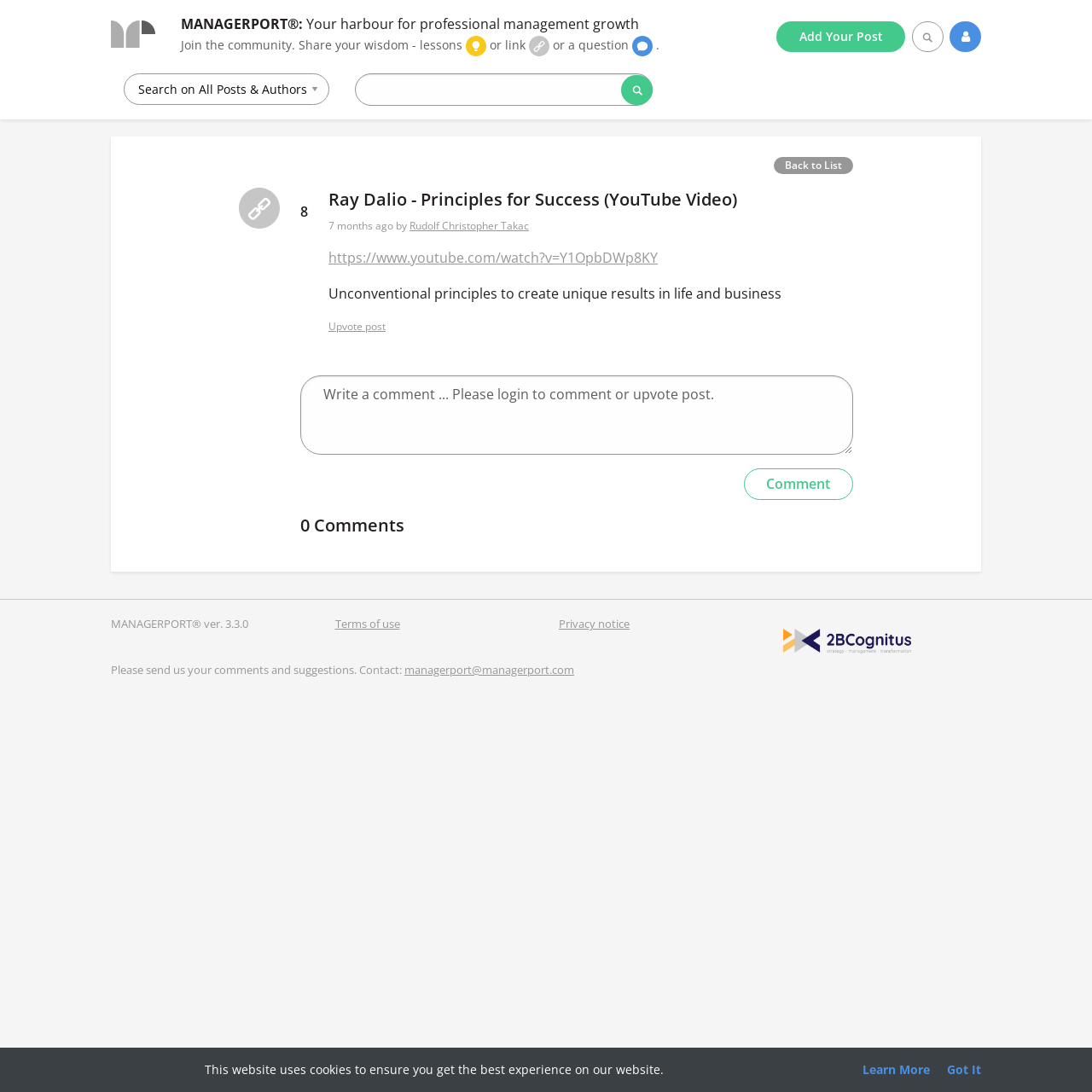Pinpoint the bounding box coordinates of the element that must be clicked to accomplish the following instruction: "Click on the 'Comment' button". The coordinates should be in the format of four float numbers between 0 and 1, i.e., [left, top, right, bottom].

[0.681, 0.429, 0.781, 0.458]